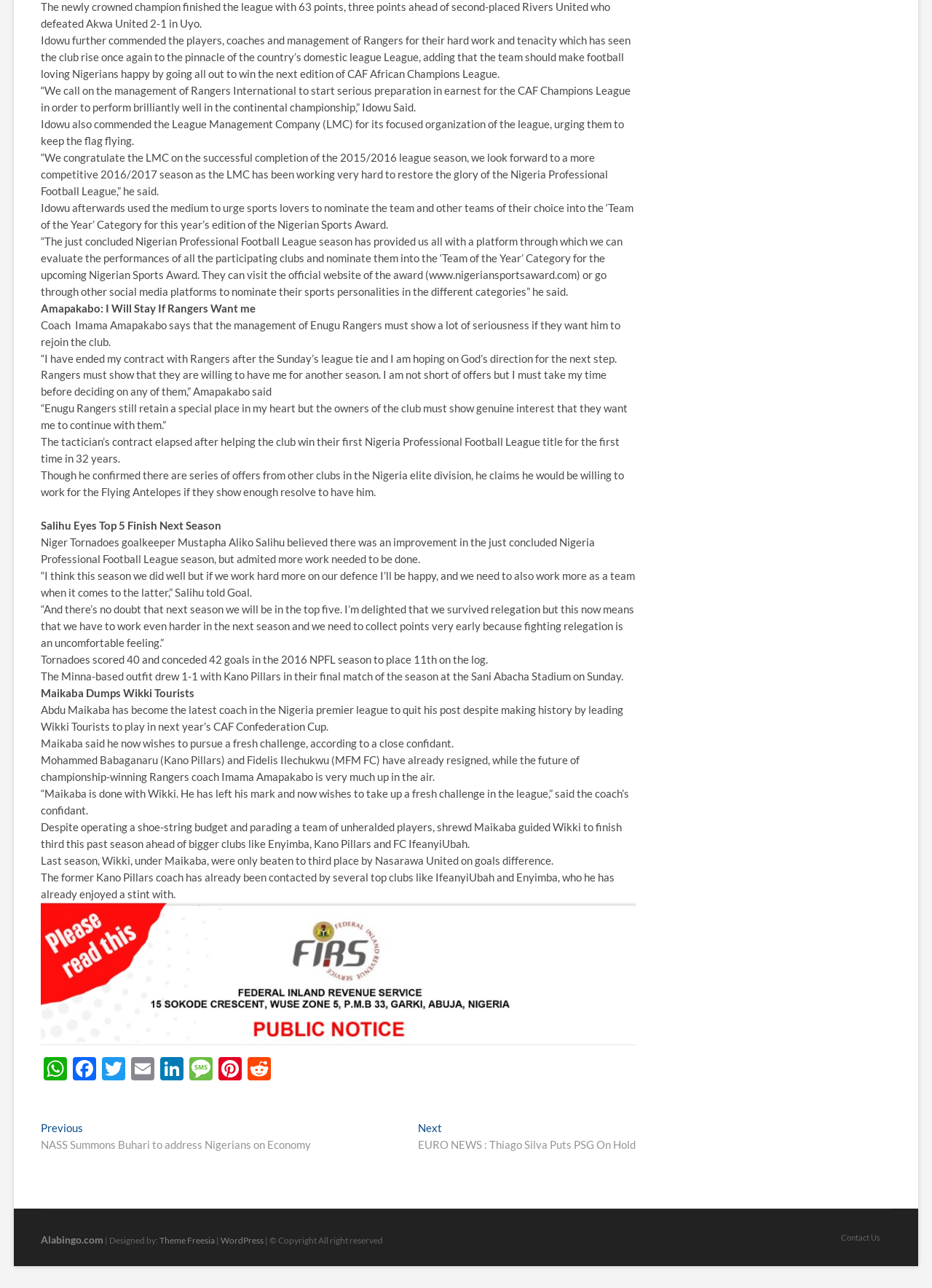Given the element description, predict the bounding box coordinates in the format (top-left x, top-left y, bottom-right x, bottom-right y), using floating point numbers between 0 and 1: About Us

None